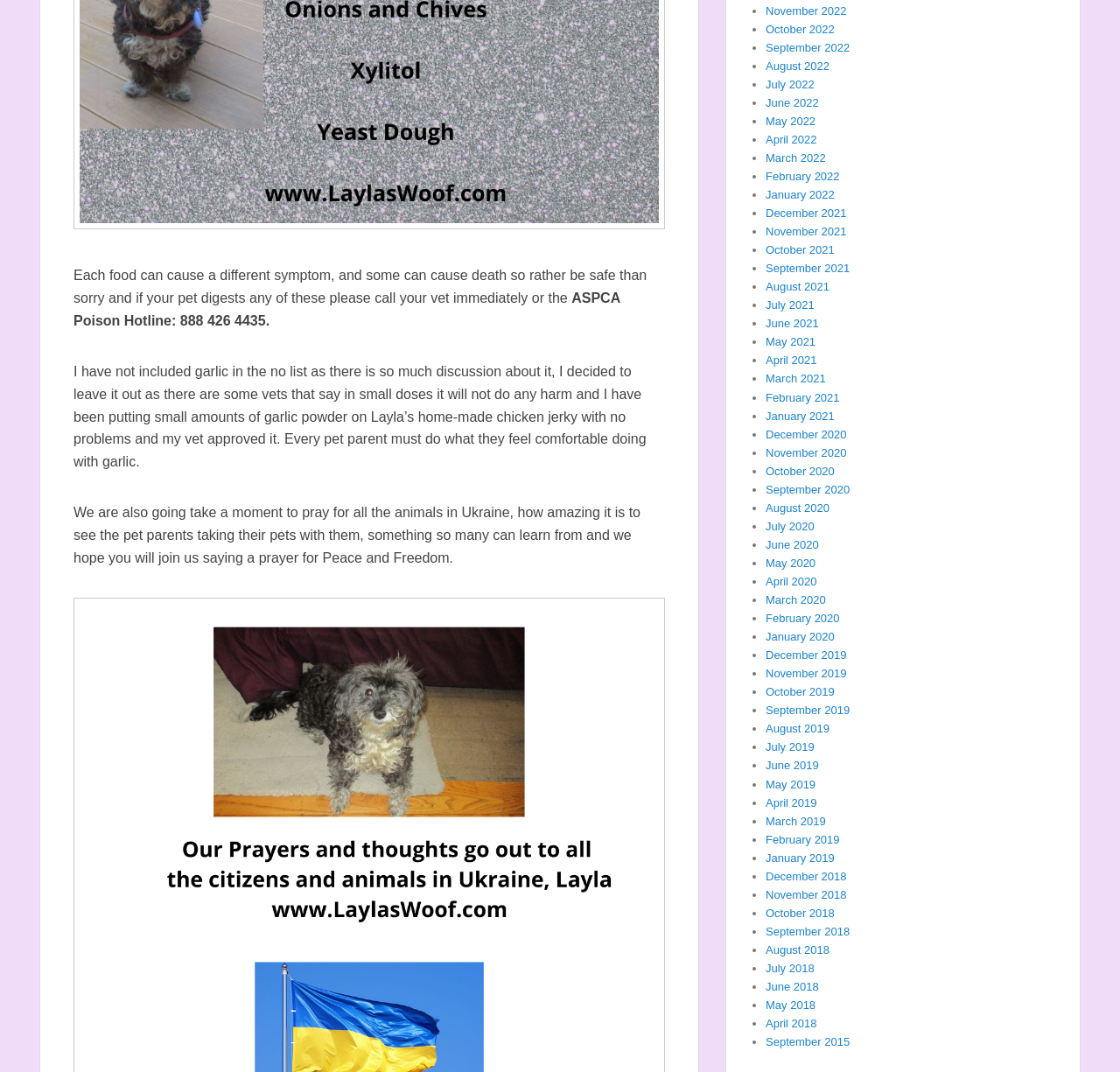Please determine the bounding box coordinates of the element's region to click in order to carry out the following instruction: "Click on November 2022". The coordinates should be four float numbers between 0 and 1, i.e., [left, top, right, bottom].

[0.684, 0.004, 0.756, 0.016]